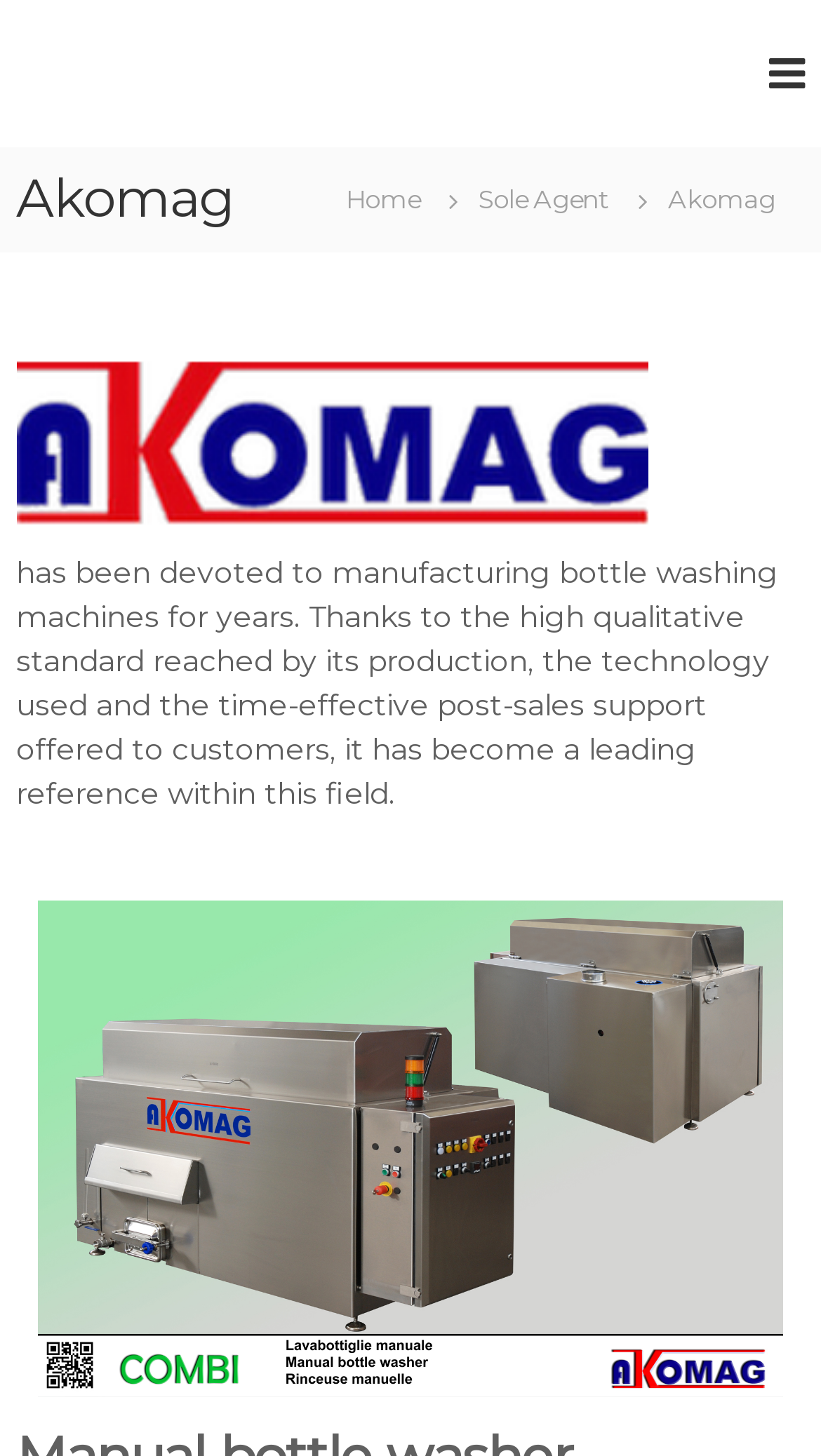What is the company's slogan?
Give a one-word or short-phrase answer derived from the screenshot.

We deliver 'The Best Quality'